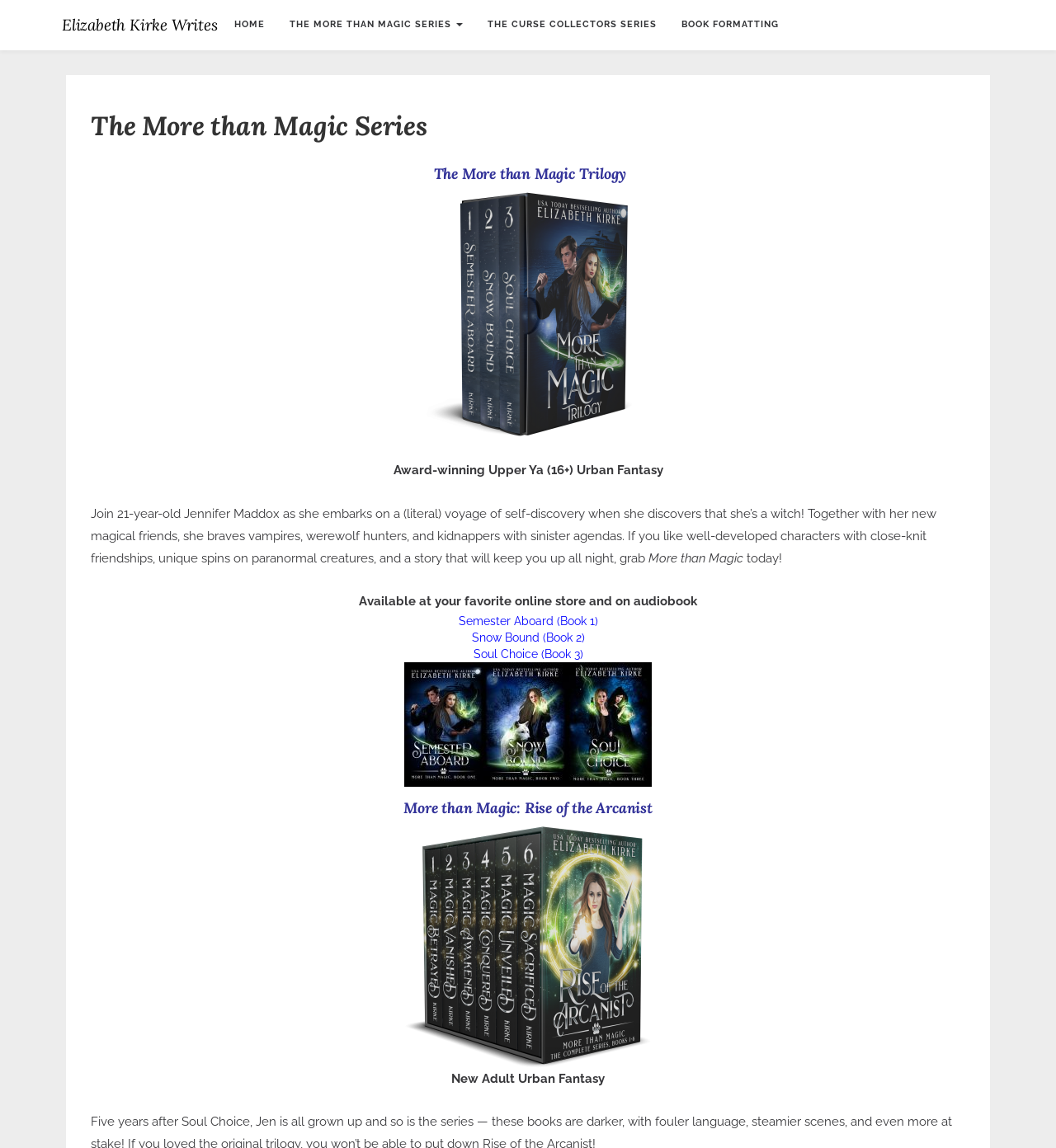What is the age range of the target audience for the 'More than Magic' series?
Answer briefly with a single word or phrase based on the image.

16+